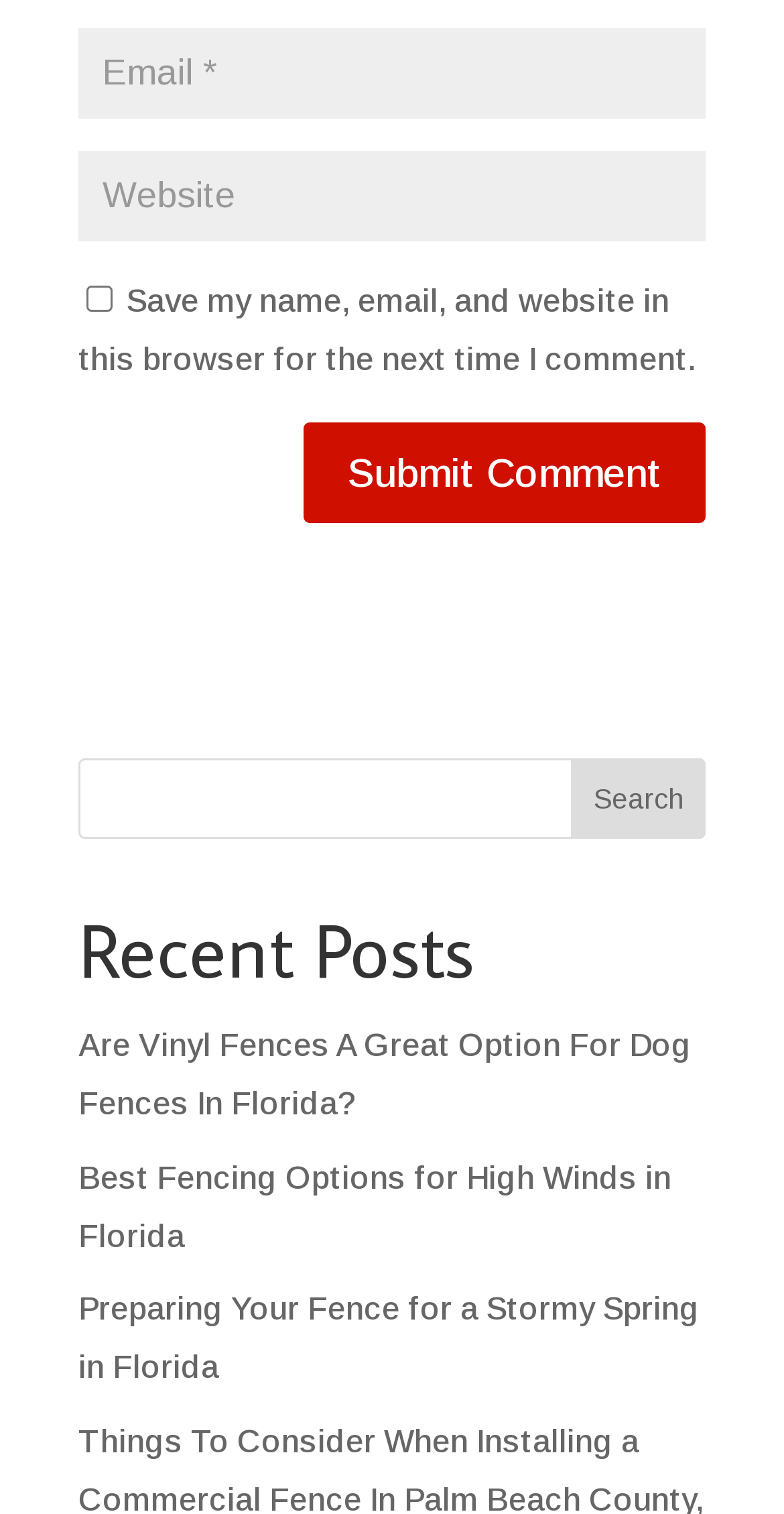Analyze the image and deliver a detailed answer to the question: What is the search function for?

The search function, which consists of a search box and a 'Search' button, is likely intended for users to search for specific content within the website.